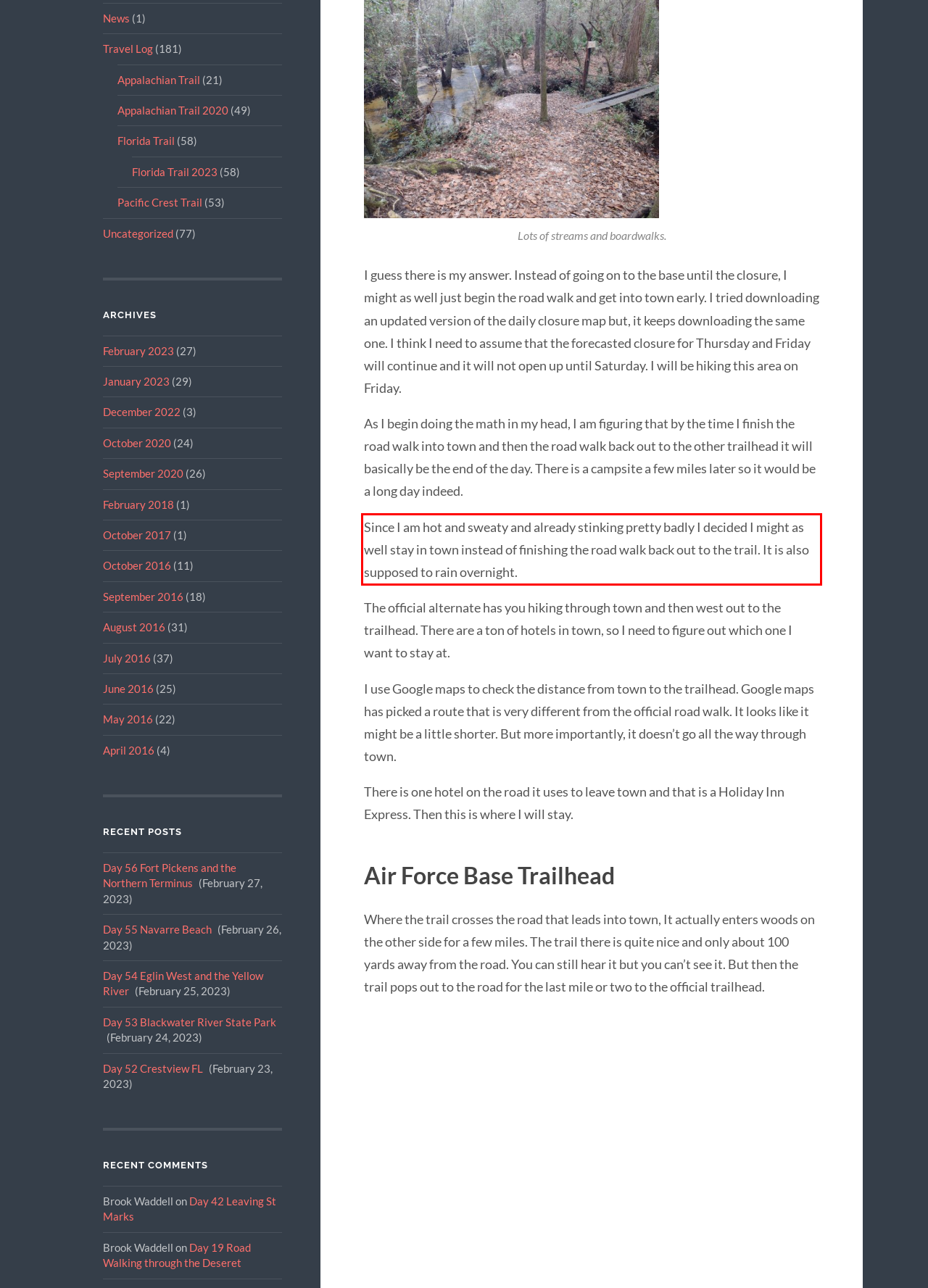Given a screenshot of a webpage with a red bounding box, please identify and retrieve the text inside the red rectangle.

Since I am hot and sweaty and already stinking pretty badly I decided I might as well stay in town instead of finishing the road walk back out to the trail. It is also supposed to rain overnight.